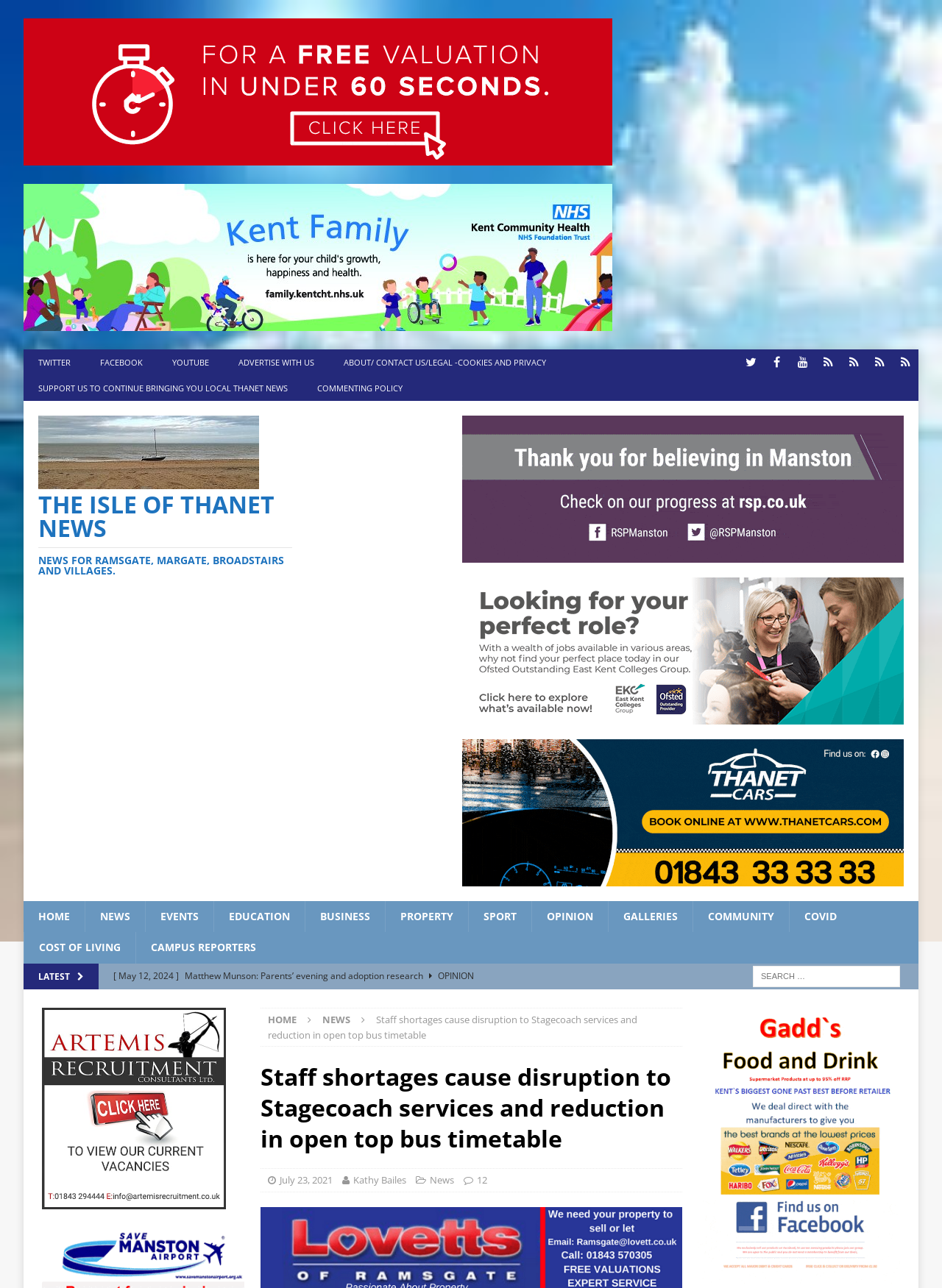What is the topic of the featured article?
Use the information from the image to give a detailed answer to the question.

I determined the answer by reading the headline of the featured article, which is displayed prominently on the webpage. The headline states 'Staff shortages cause disruption to Stagecoach services and reduction in open top bus timetable', indicating that the article is about the impact of staff shortages on Stagecoach bus services and the open top bus timetable.